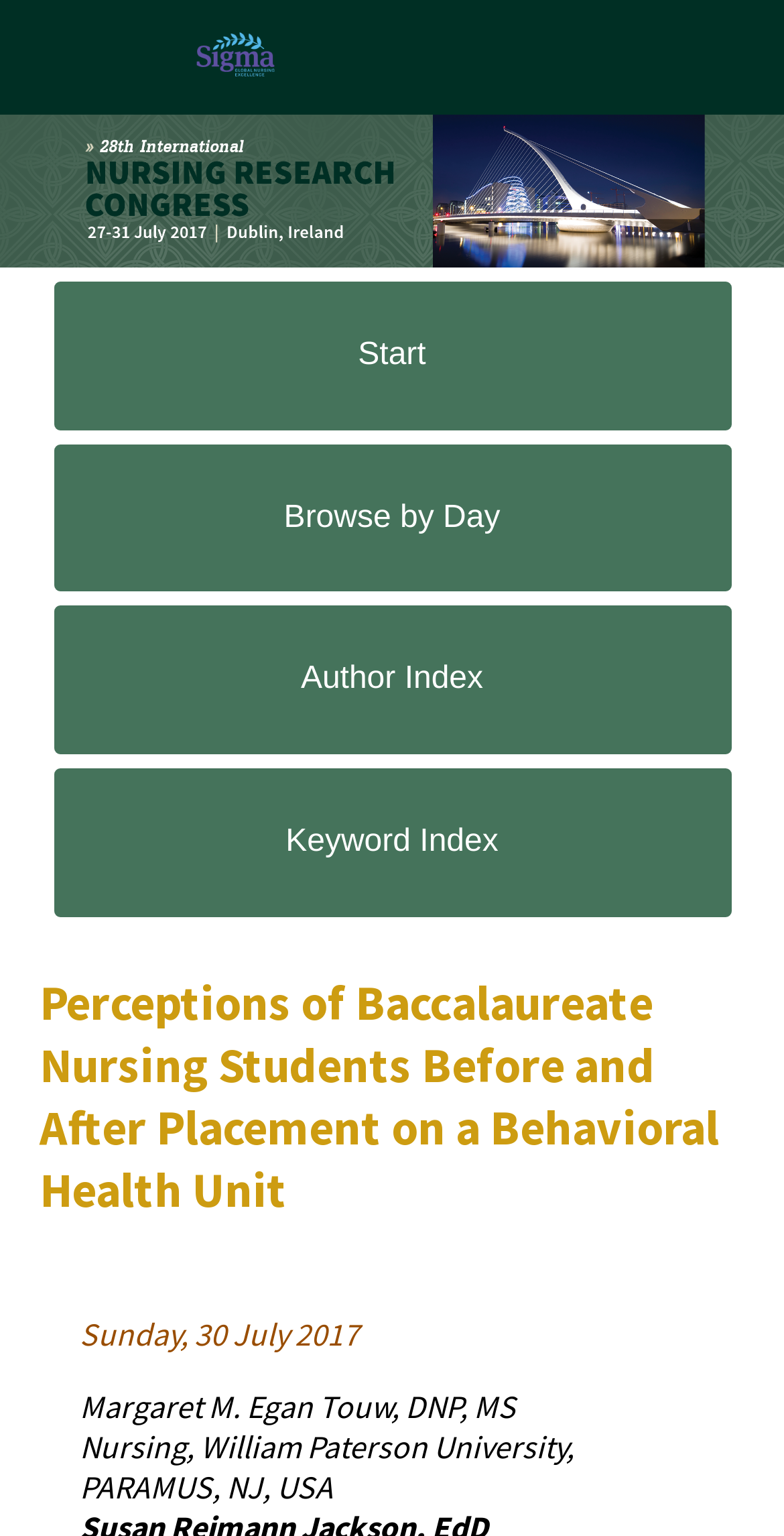Create a detailed narrative of the webpage’s visual and textual elements.

The webpage appears to be a research paper or conference presentation page. At the top, there are two identical links, "Visit Stti Website", with corresponding images, spanning the entire width of the page. Below these links, there are four navigation links: "Start", "Browse by Day", "Author Index", and "Keyword Index", aligned horizontally and taking up most of the page width.

The main content of the page begins with a heading, "Perceptions of Baccalaureate Nursing Students Before and After Placement on a Behavioral Health Unit", which is centered near the top half of the page. Below the heading, there is a static text element displaying the date "Sunday, 30 July 2017". 

Further down, there are two more static text elements, one displaying the author's name, "Margaret M. Egan Touw, DNP, MS", and the other showing the author's affiliation, "Nursing, William Paterson University, PARAMUS, NJ, USA". These text elements are positioned below the heading and date, and are aligned to the left side of the page.